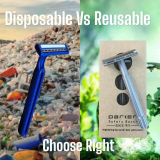Give a concise answer using one word or a phrase to the following question:
What is the name of the reusable safety razor?

Parker safety razor